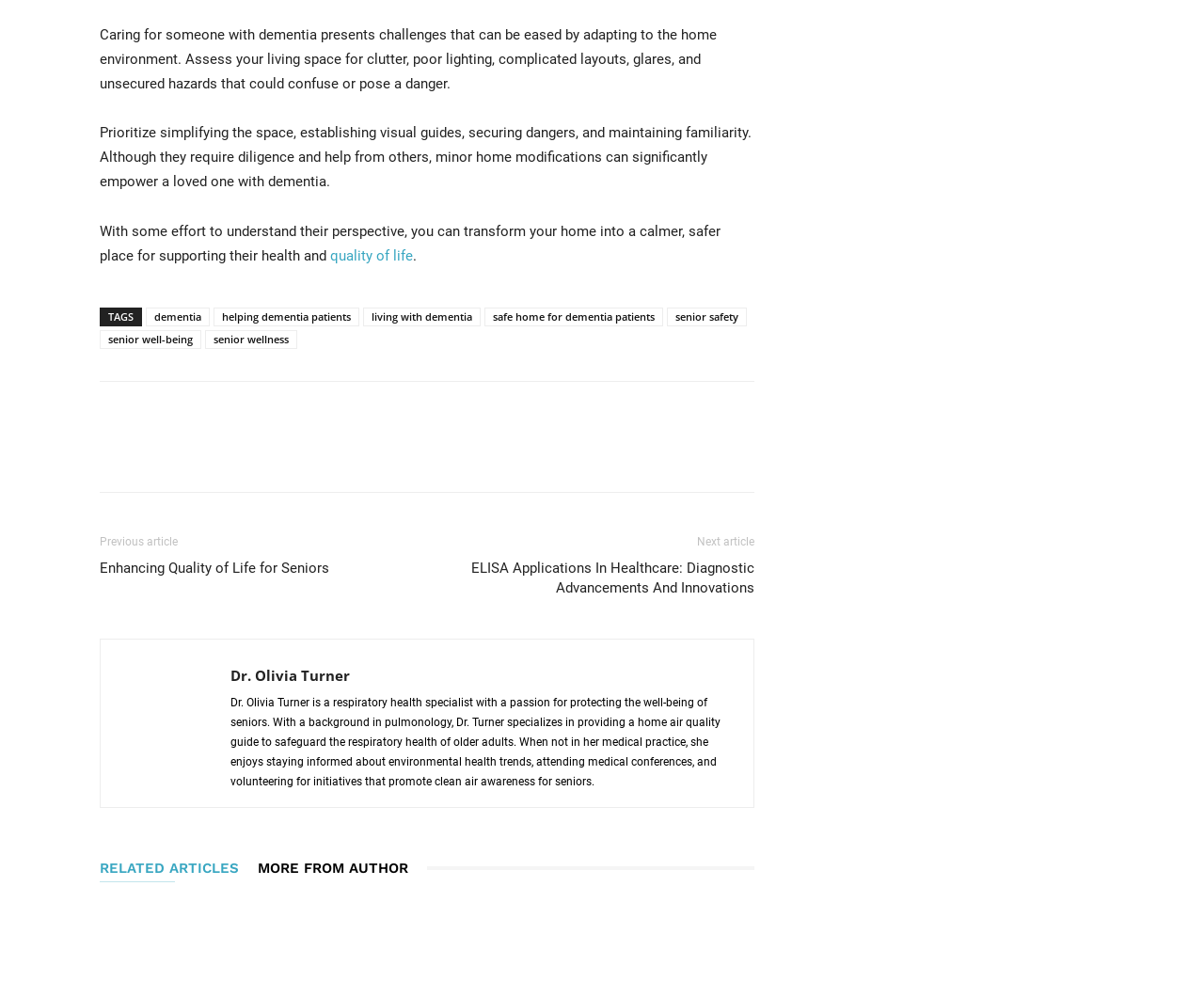Given the following UI element description: "Twitter", find the bounding box coordinates in the webpage screenshot.

[0.119, 0.443, 0.15, 0.481]